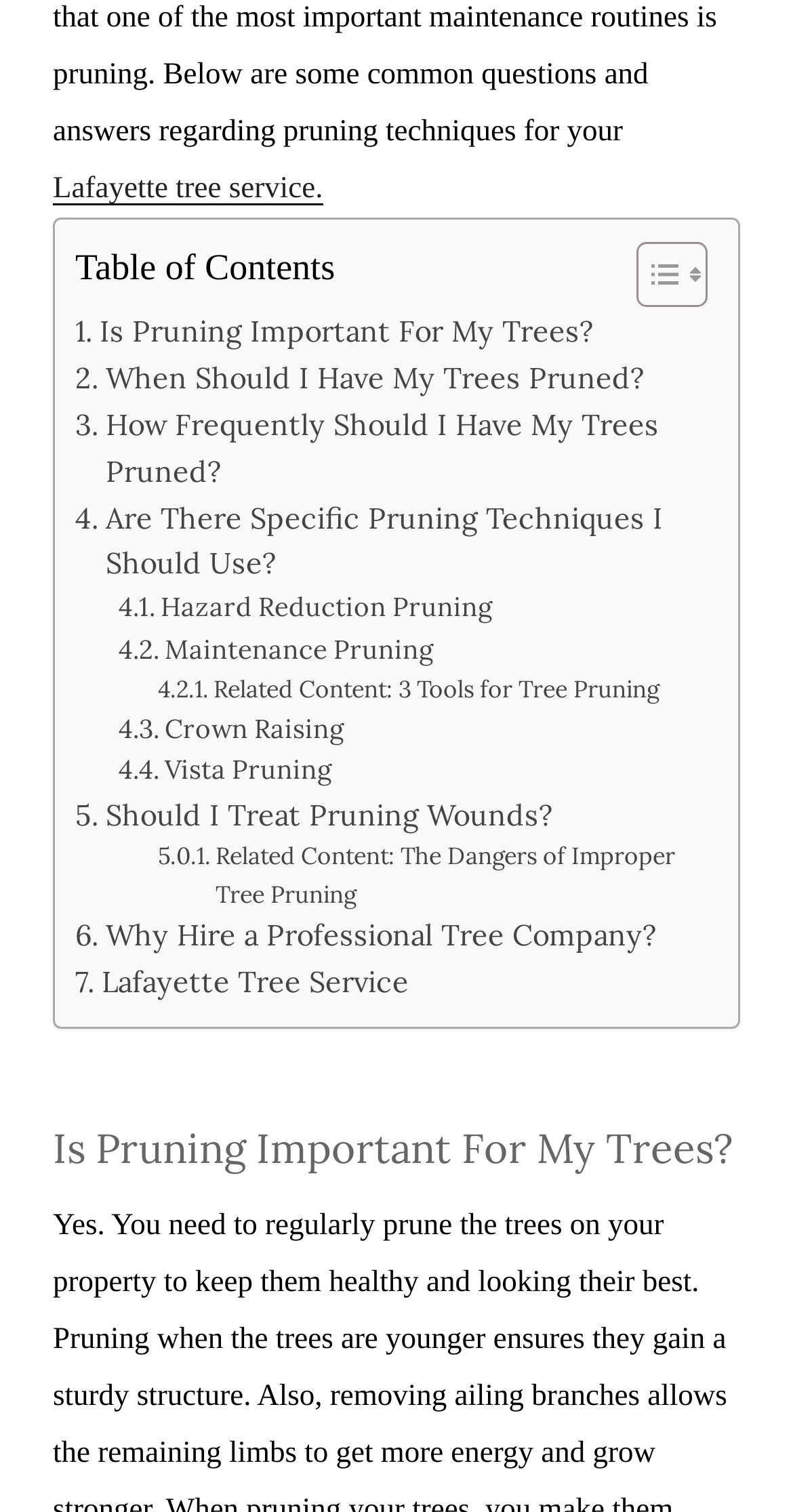Please provide a comprehensive response to the question based on the details in the image: How often should trees be pruned?

The webpage has a link '. How Frequently Should I Have My Trees Pruned?' which implies that the frequency of pruning is an important consideration, and the answer is likely to be 'frequently'.